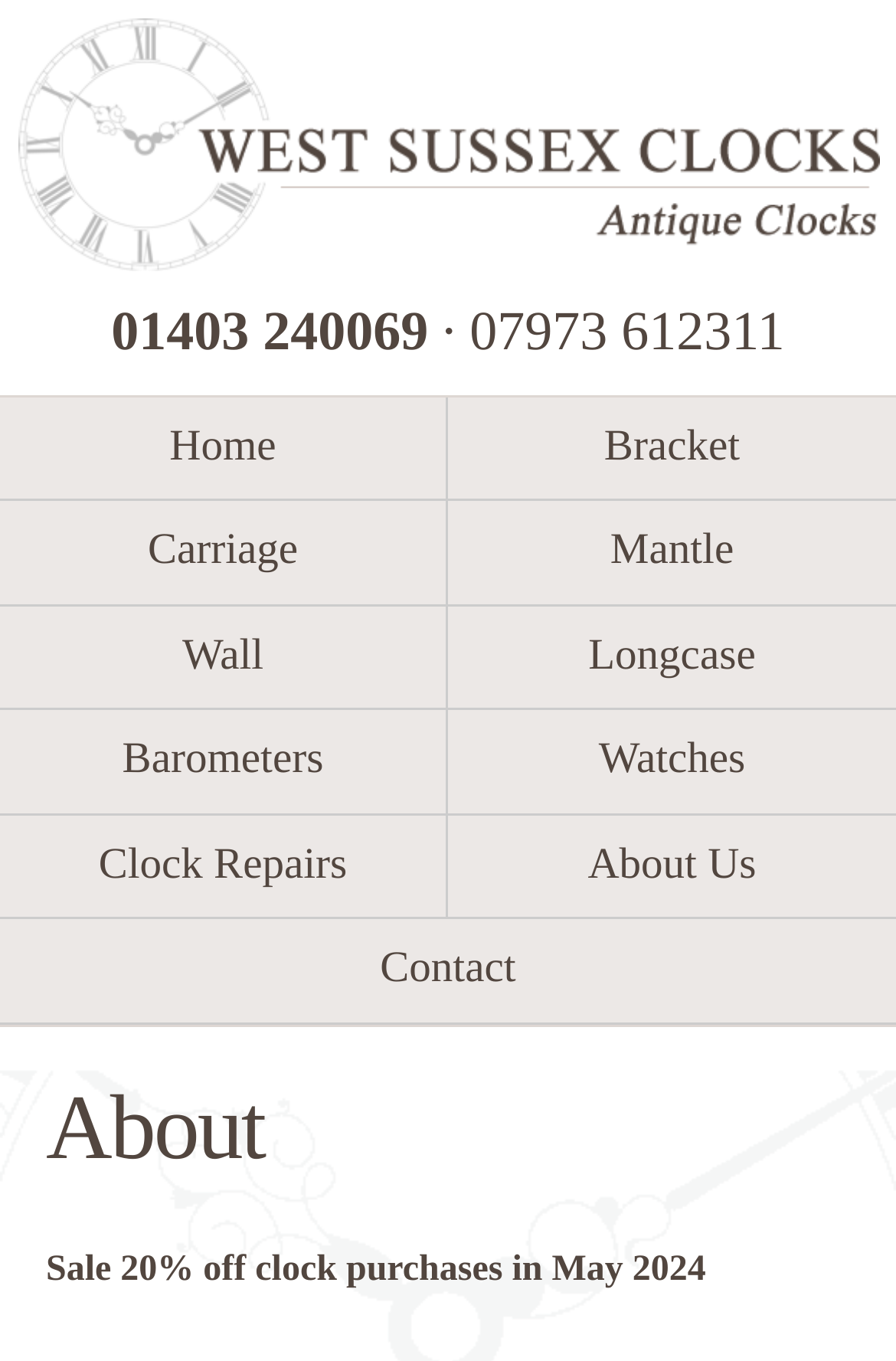Indicate the bounding box coordinates of the clickable region to achieve the following instruction: "call 01403 240069."

[0.124, 0.222, 0.478, 0.266]